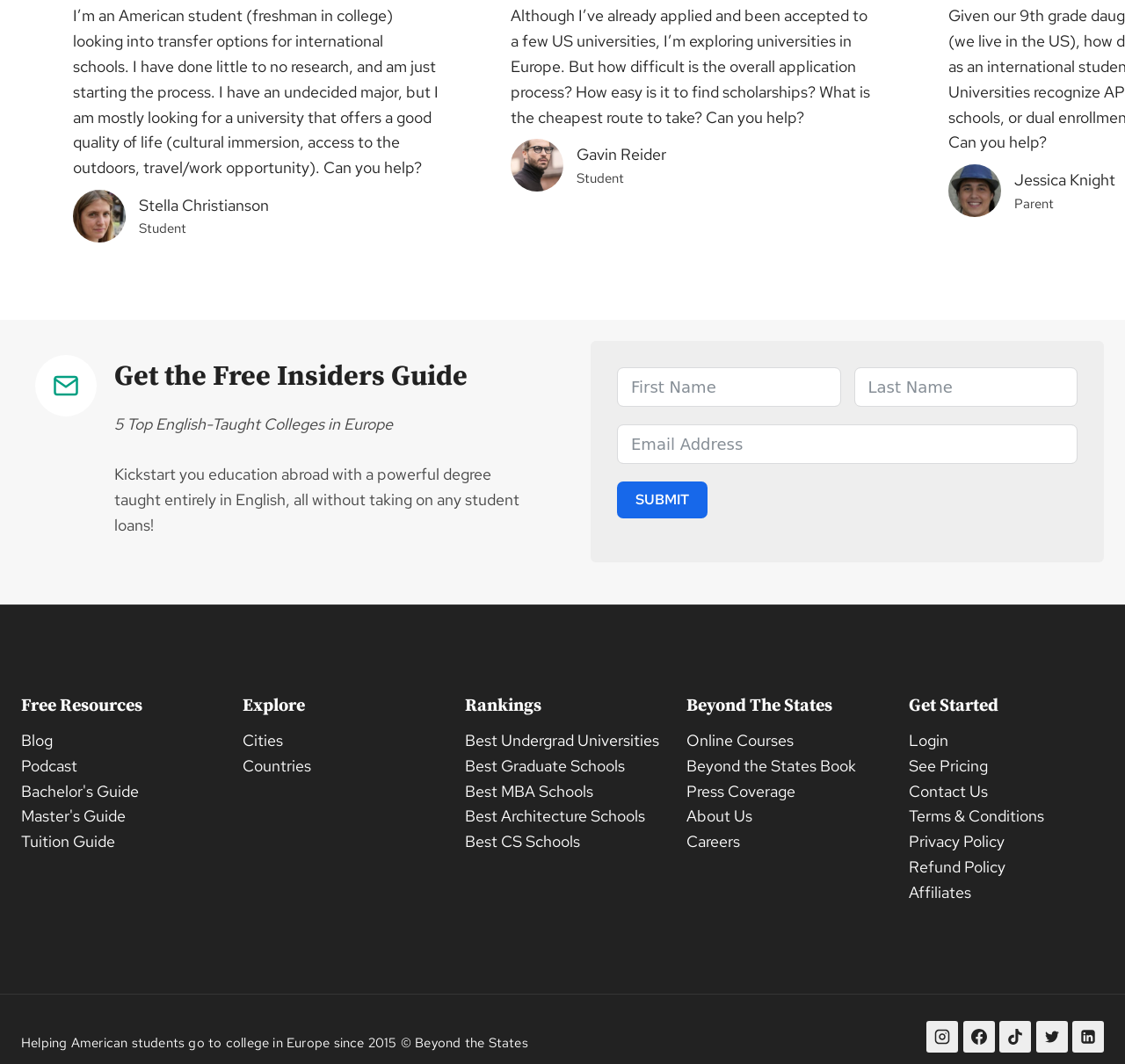What is the purpose of the 'Free Guide Form'?
Could you answer the question in a detailed manner, providing as much information as possible?

The 'Free Guide Form' is a group of text boxes and a submit button, which suggests that it is a form to be filled out. The text above the form mentions 'Get the Free Insiders Guide', implying that the purpose of the form is to obtain this guide.